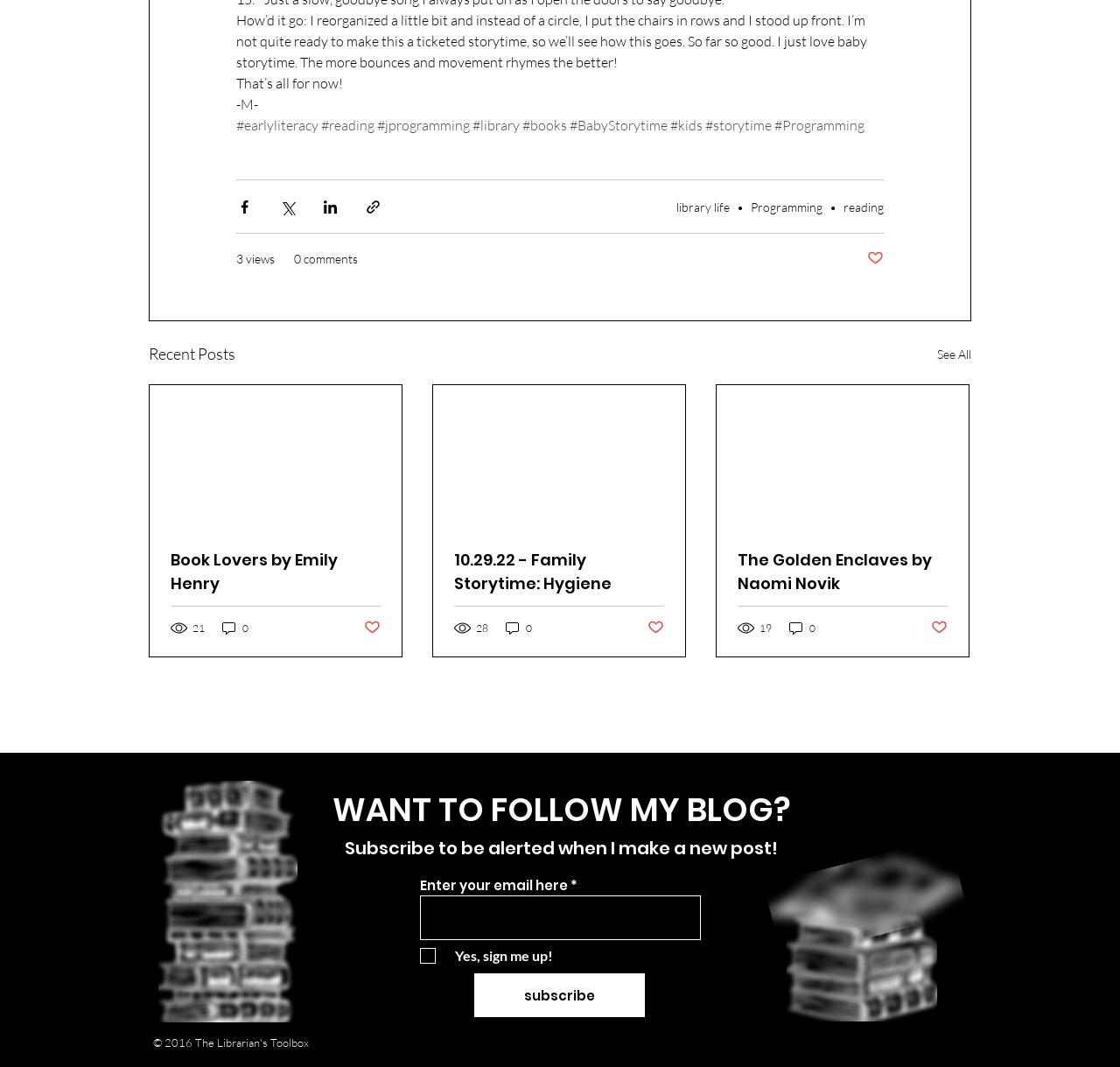What is the author's name?
Please respond to the question with a detailed and well-explained answer.

The author's name is mentioned in the text as '-M-' which is a signature or initials of the author.